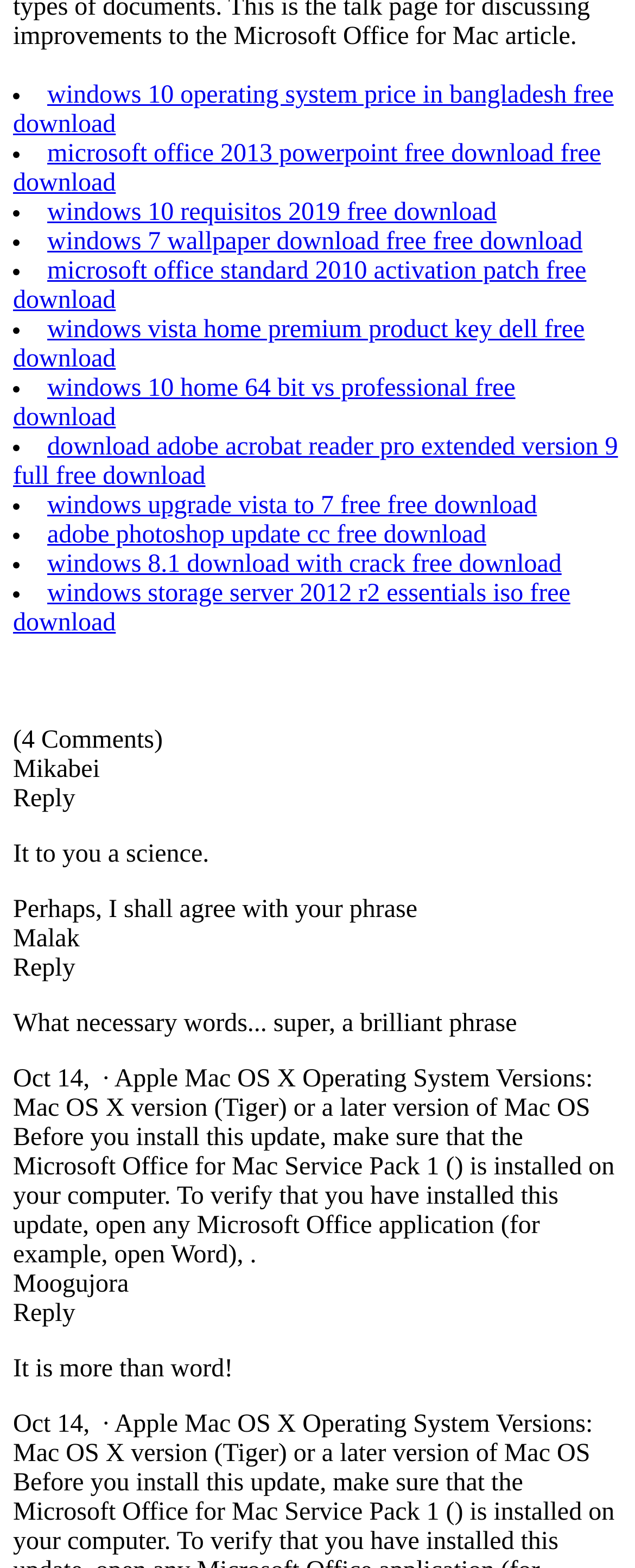Determine the coordinates of the bounding box for the clickable area needed to execute this instruction: "Click on the link to download Windows 7 wallpaper".

[0.074, 0.146, 0.917, 0.163]